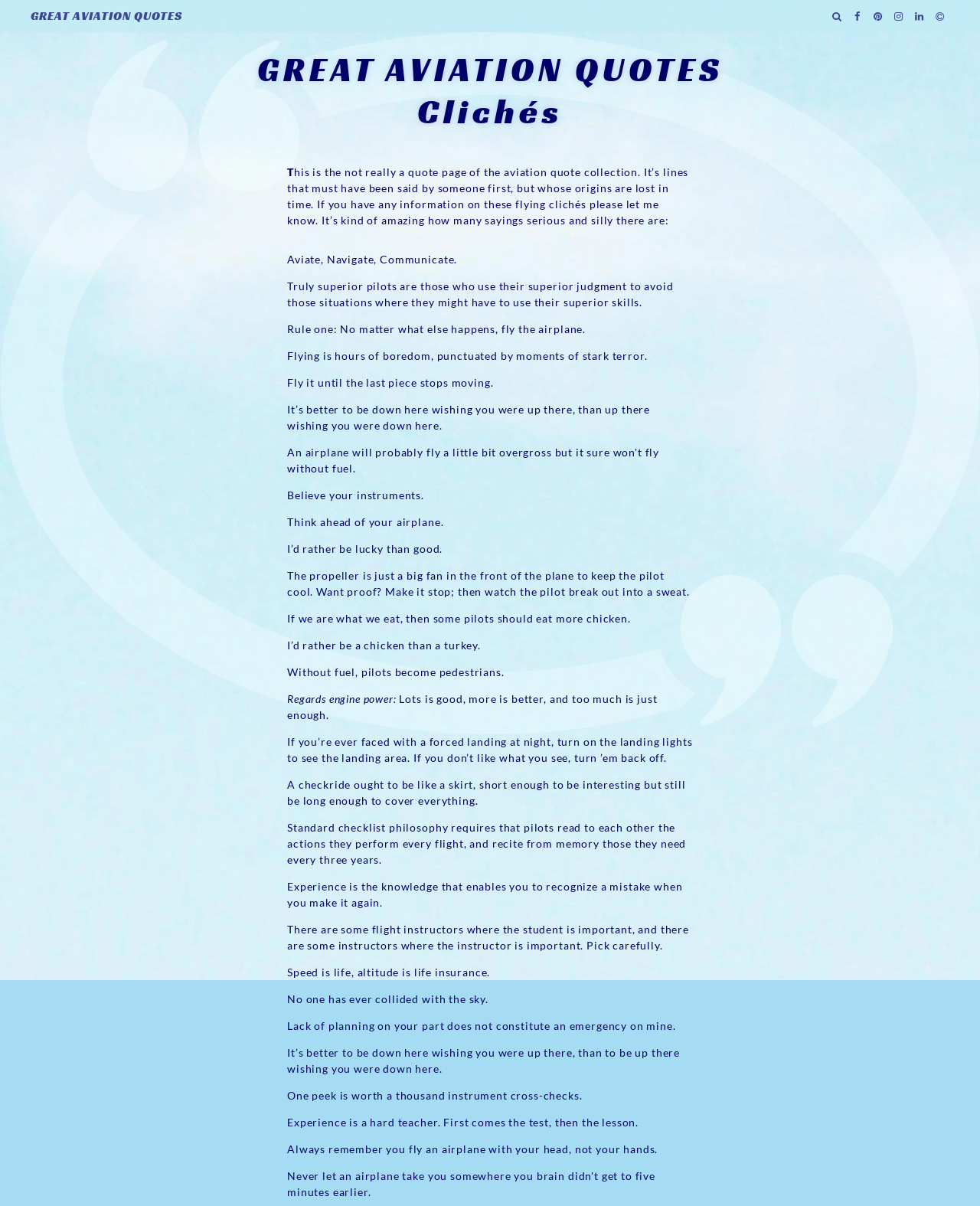Answer in one word or a short phrase: 
What is the format of the quotes on this webpage?

List format